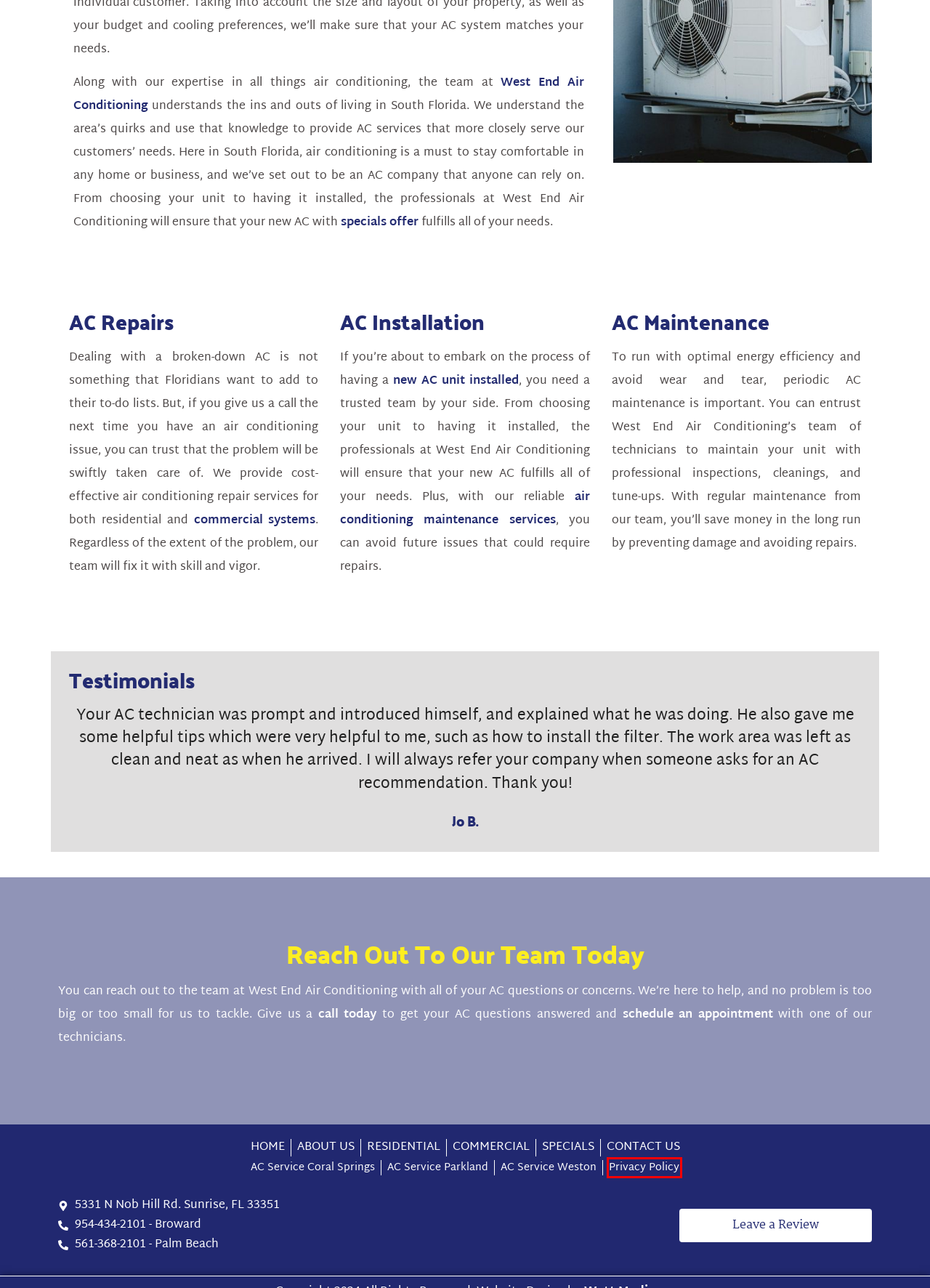A screenshot of a webpage is given, marked with a red bounding box around a UI element. Please select the most appropriate webpage description that fits the new page after clicking the highlighted element. Here are the candidates:
A. Contact West End Air Conditioning in Sunrise, Florida
B. AC Repair and Service Coupons and Deals in Sunrise, Florida
C. Our Office Privacy Policy: West End Air Conditioning
D. AC Service in Coral Springs - West End Air Conditioning
E. Website Design, Social Media, SEO in Coral Springs, Florida - Watt Media
F. AC Repair, Maintenance, and Installation Services in Weston
G. AC Service, Installation, and Maintenance Company in Sunrise
H. Commercial Air Conditioning Service in Sunrise, Florida

C